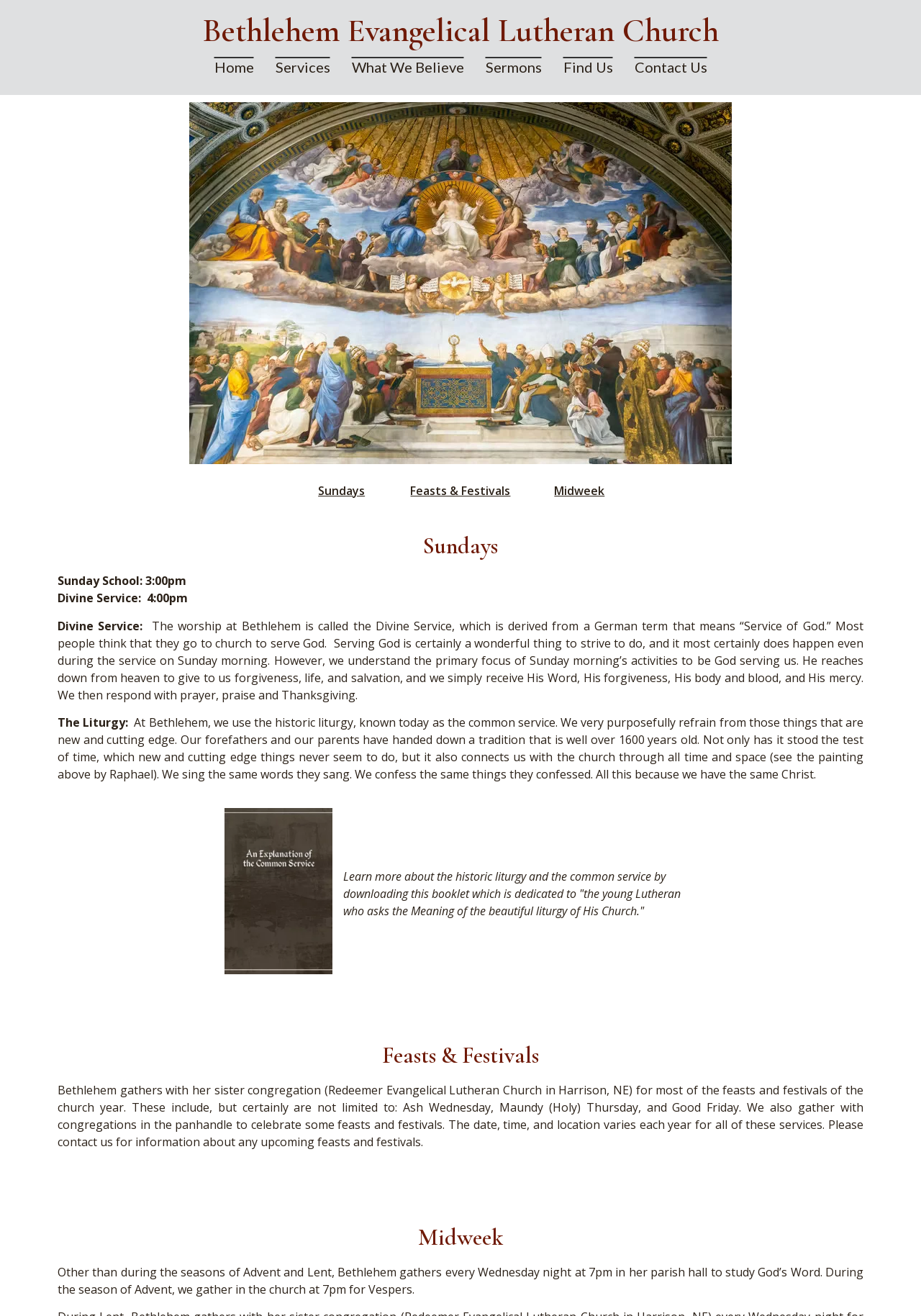Indicate the bounding box coordinates of the element that must be clicked to execute the instruction: "View Sundays' services". The coordinates should be given as four float numbers between 0 and 1, i.e., [left, top, right, bottom].

[0.345, 0.367, 0.396, 0.379]